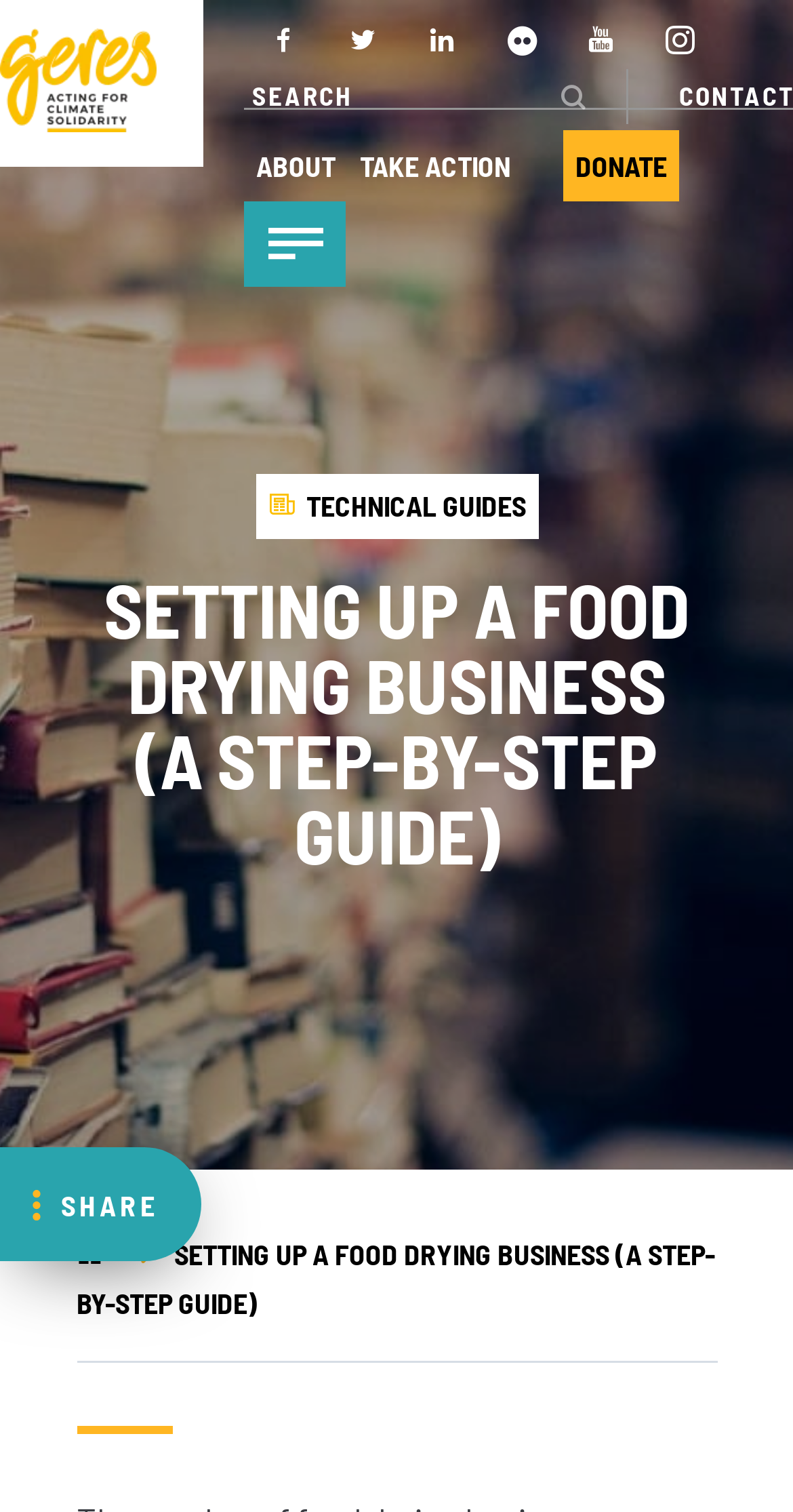What is the purpose of the search box?
Using the image, respond with a single word or phrase.

To search the website